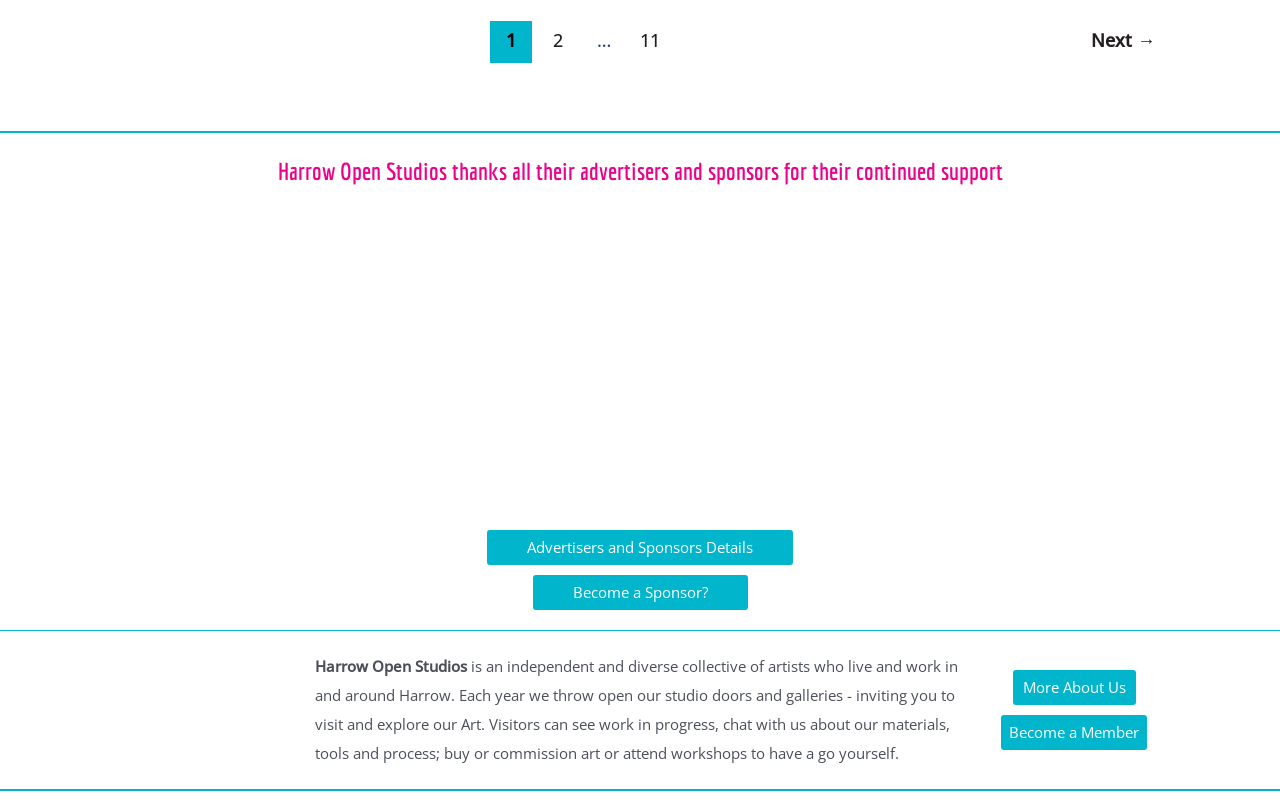Find the bounding box coordinates of the clickable area required to complete the following action: "Click on the 'Next →' link".

[0.831, 0.026, 0.924, 0.078]